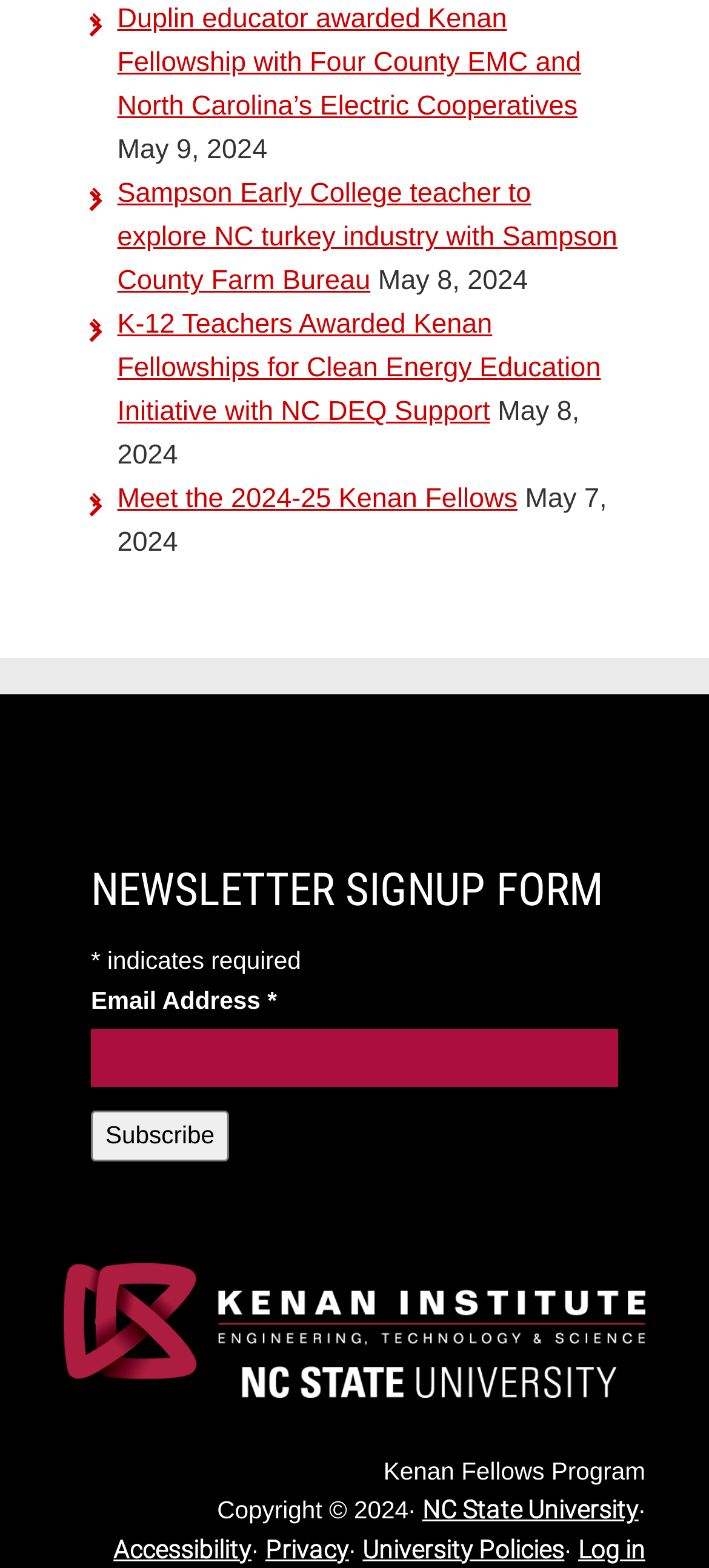Indicate the bounding box coordinates of the element that must be clicked to execute the instruction: "Visit NC State University website". The coordinates should be given as four float numbers between 0 and 1, i.e., [left, top, right, bottom].

[0.595, 0.953, 0.901, 0.972]